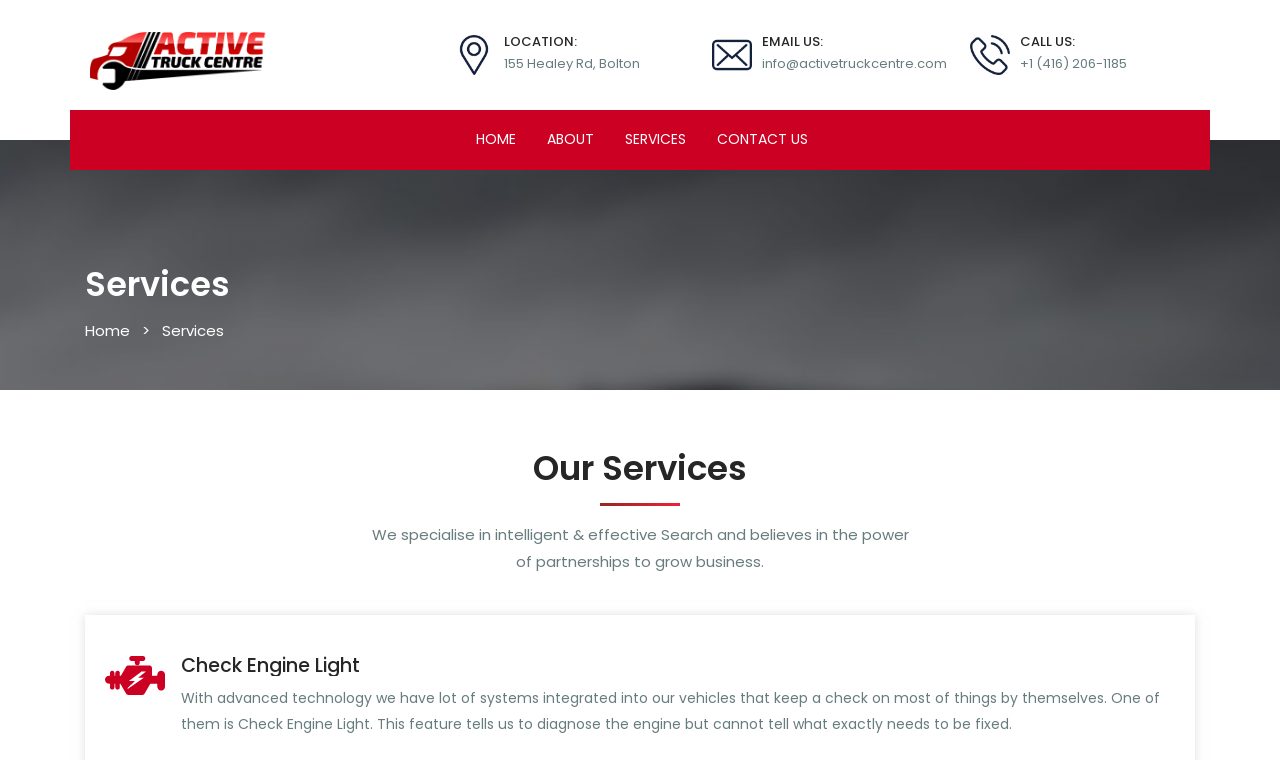Determine the bounding box for the HTML element described here: "CONTACT US". The coordinates should be given as [left, top, right, bottom] with each number being a float between 0 and 1.

[0.55, 0.154, 0.64, 0.213]